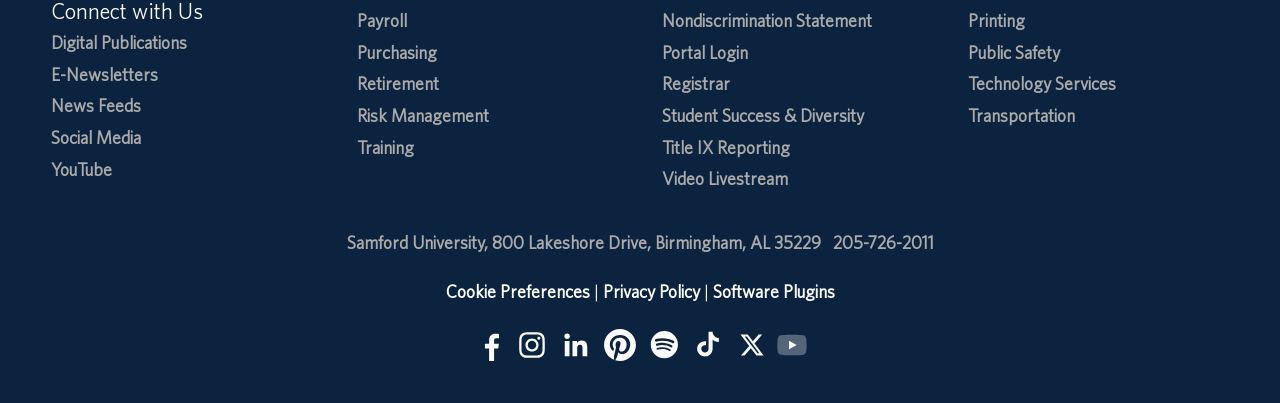What is the first link in the top-left section?
Please provide a single word or phrase as your answer based on the image.

Digital Publications